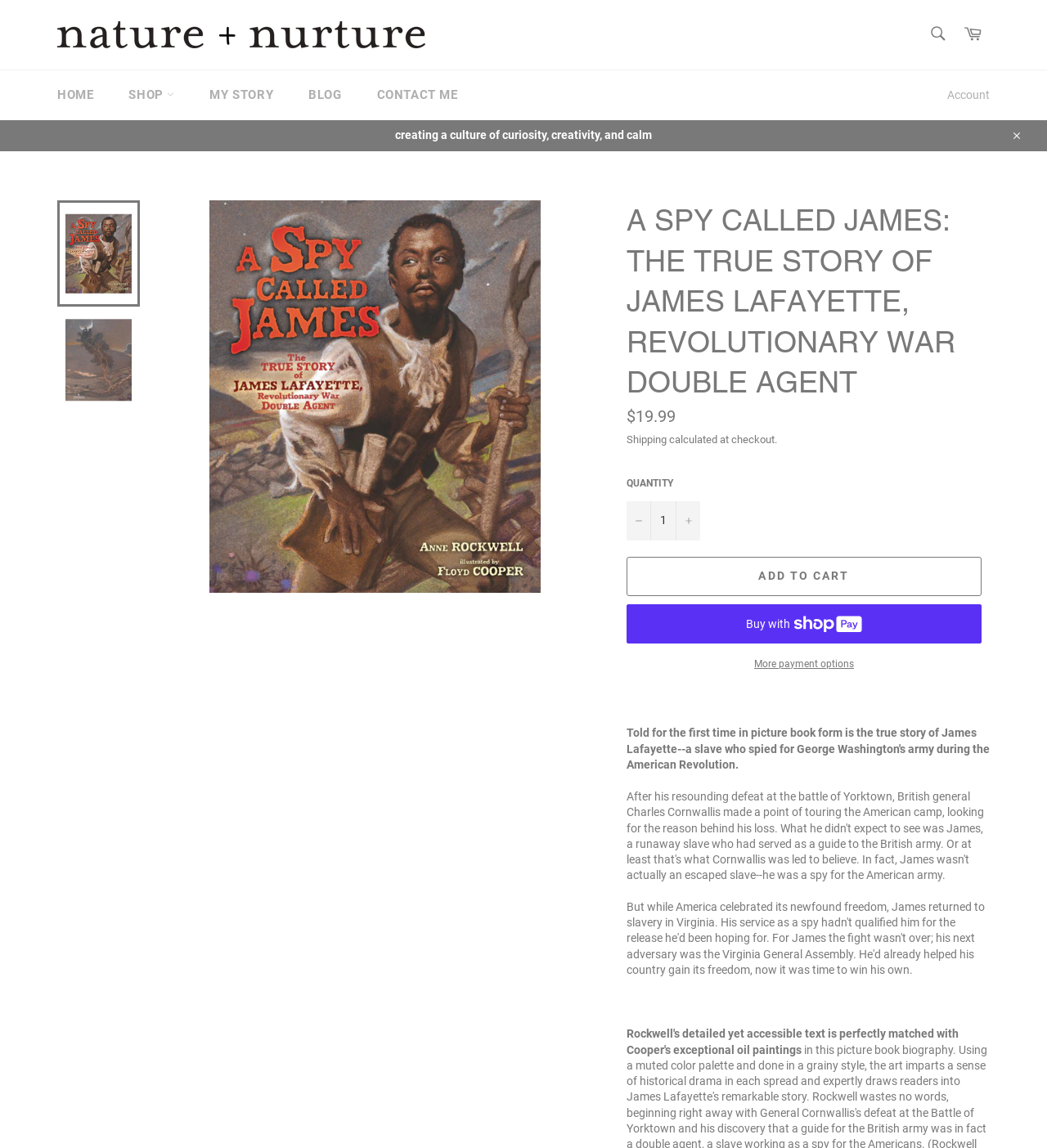Can you determine the bounding box coordinates of the area that needs to be clicked to fulfill the following instruction: "Search for something"?

[0.877, 0.014, 0.912, 0.046]